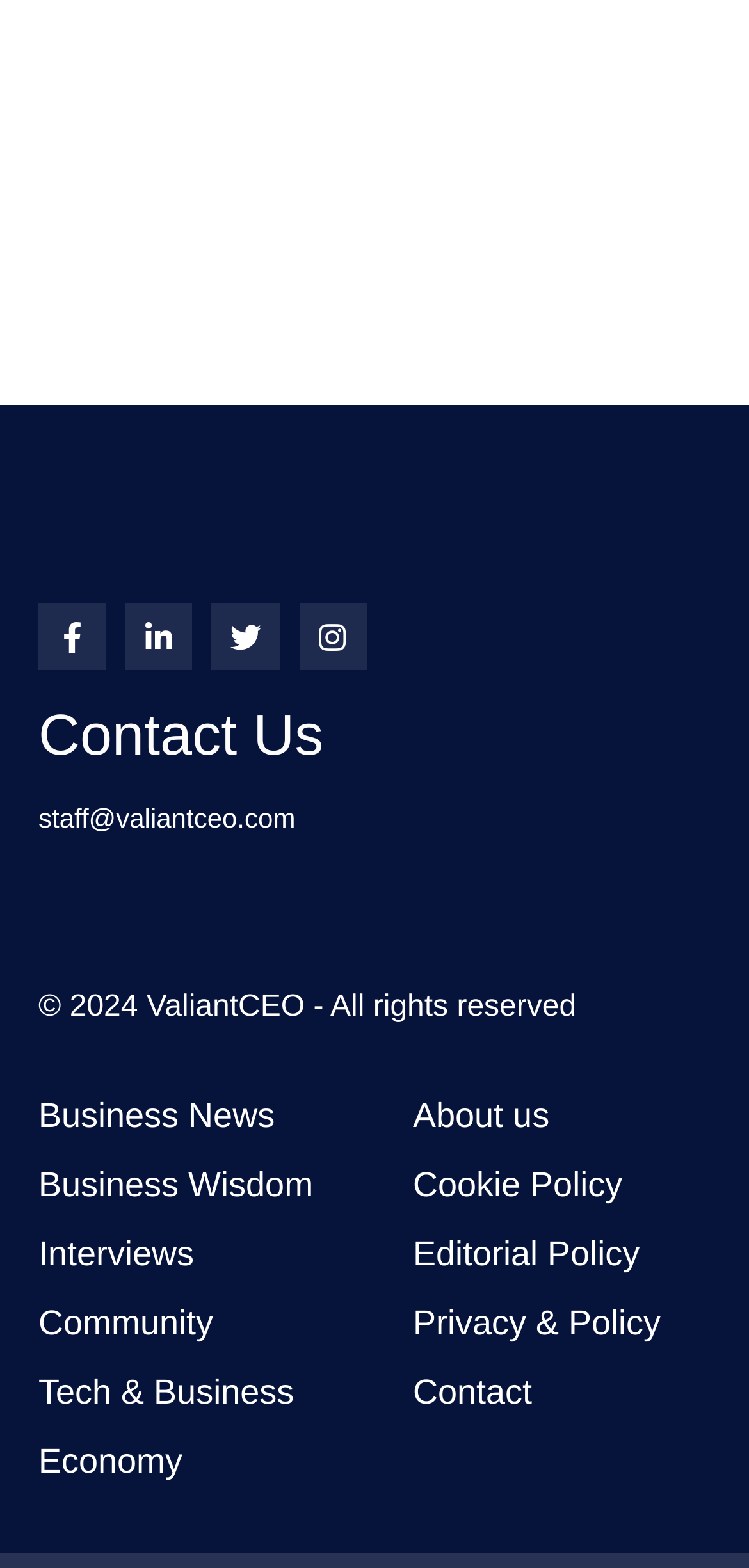Locate the bounding box coordinates of the UI element described by: "Cookie Policy". Provide the coordinates as four float numbers between 0 and 1, formatted as [left, top, right, bottom].

[0.5, 0.734, 1.0, 0.778]